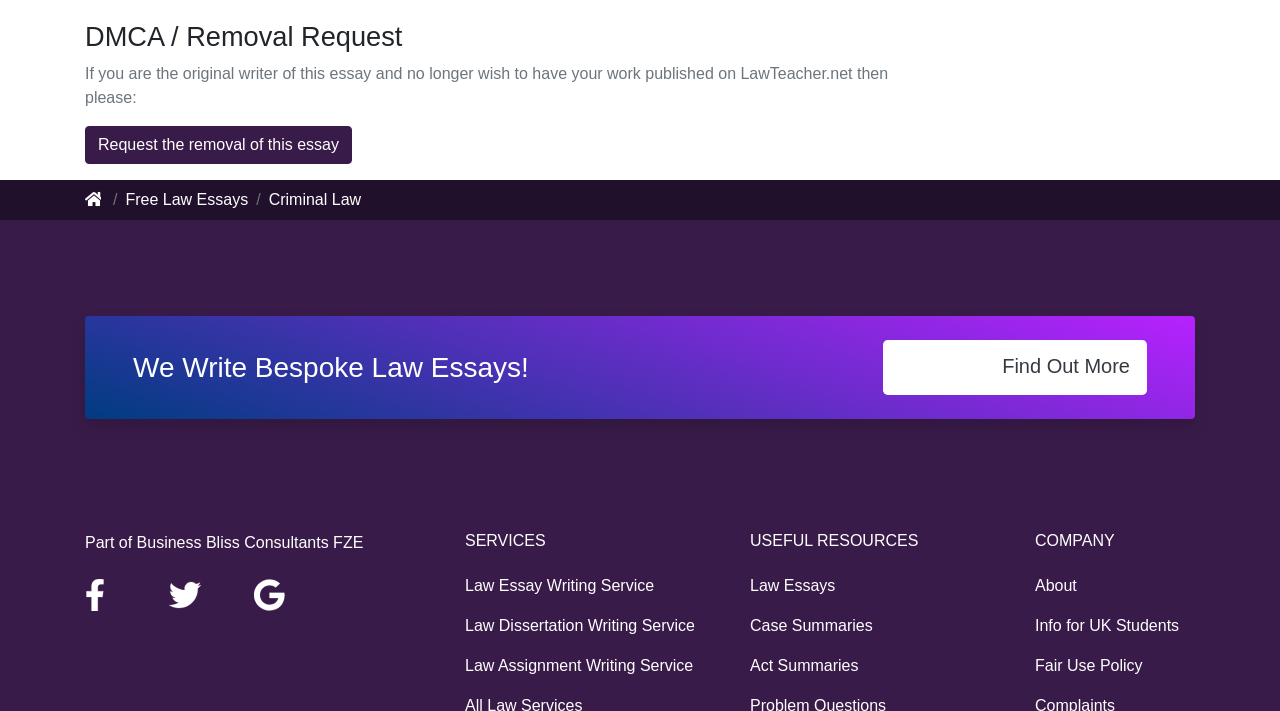Please find the bounding box coordinates of the element that you should click to achieve the following instruction: "Request the removal of this essay". The coordinates should be presented as four float numbers between 0 and 1: [left, top, right, bottom].

[0.066, 0.177, 0.275, 0.231]